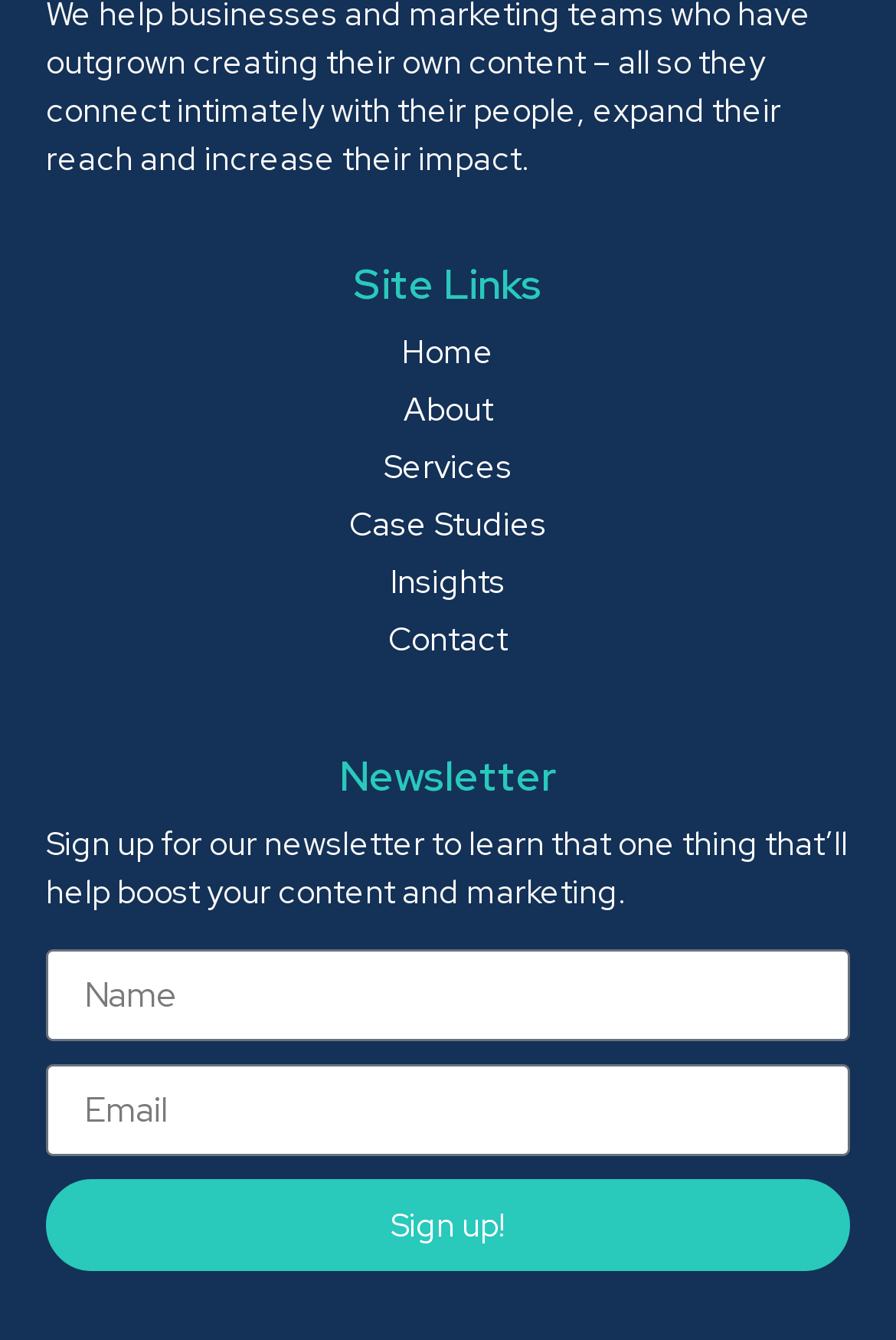Please identify the bounding box coordinates of the clickable region that I should interact with to perform the following instruction: "Subscribe to the newsletter". The coordinates should be expressed as four float numbers between 0 and 1, i.e., [left, top, right, bottom].

[0.051, 0.88, 0.949, 0.949]